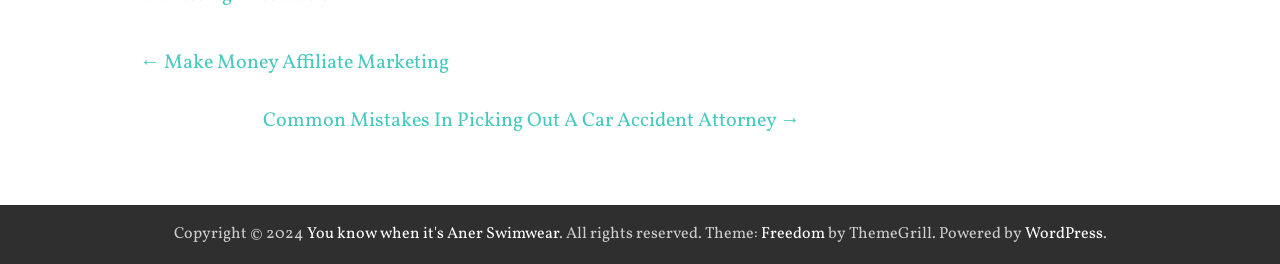Look at the image and write a detailed answer to the question: 
What is the theme of the website?

I found the theme of the website by looking at the footer section, where it says 'Theme: Freedom'.